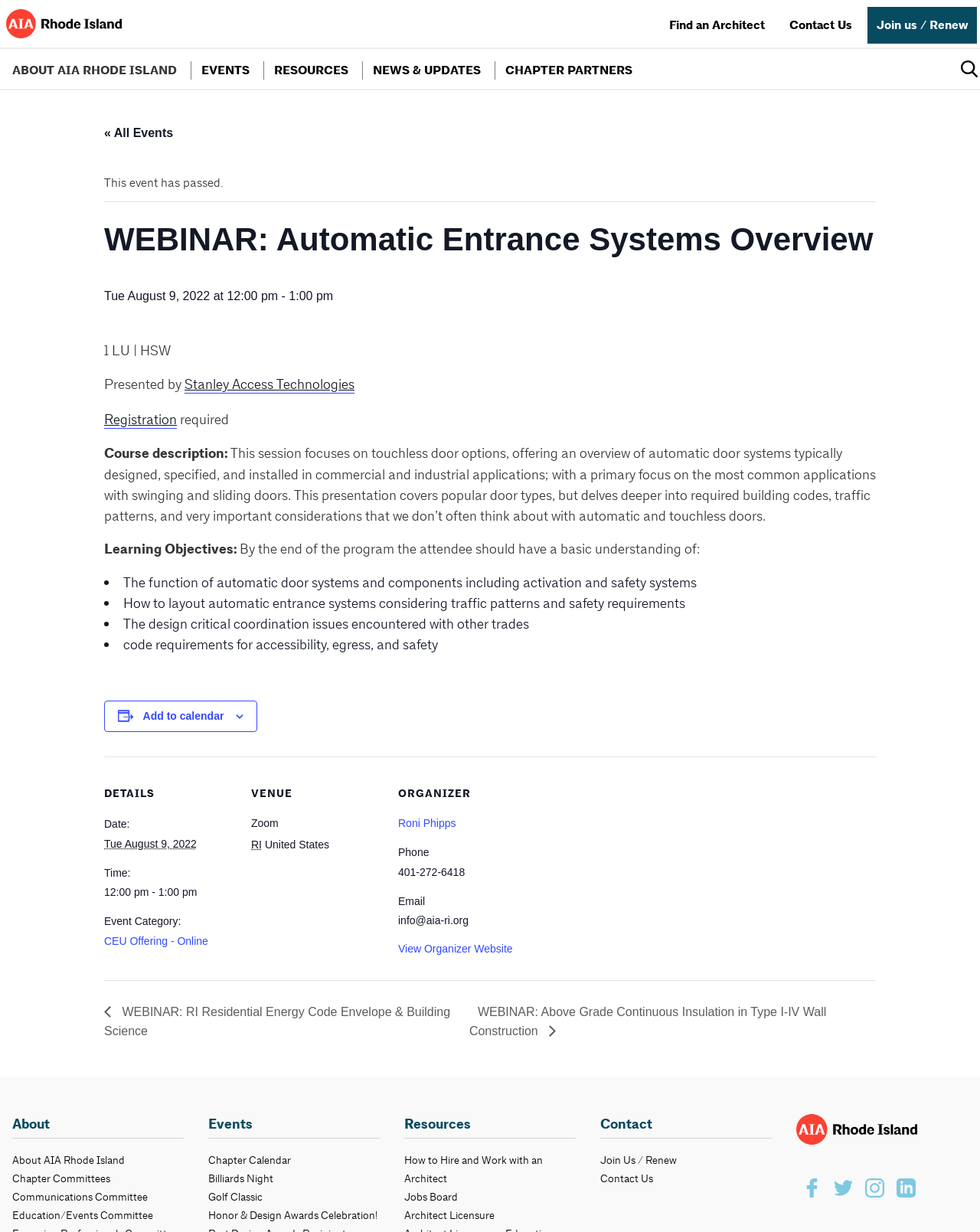What is the topic of this webinar?
Carefully analyze the image and provide a detailed answer to the question.

To find the answer, I looked at the 'WEBINAR: Automatic Entrance Systems Overview' section of the webpage, where I found a 'heading' with the text 'WEBINAR: Automatic Entrance Systems Overview', which indicates the topic of this webinar.